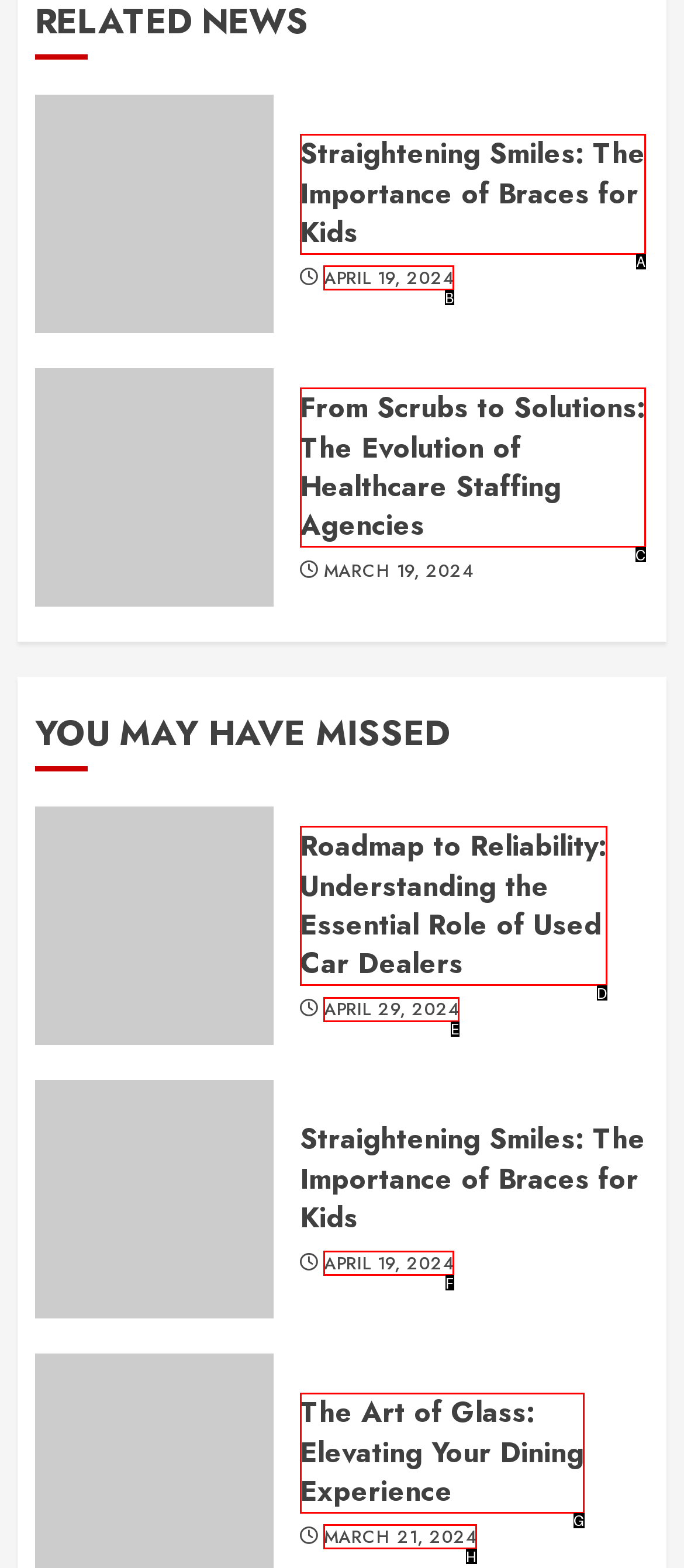Based on the description: Join CDL
Select the letter of the corresponding UI element from the choices provided.

None